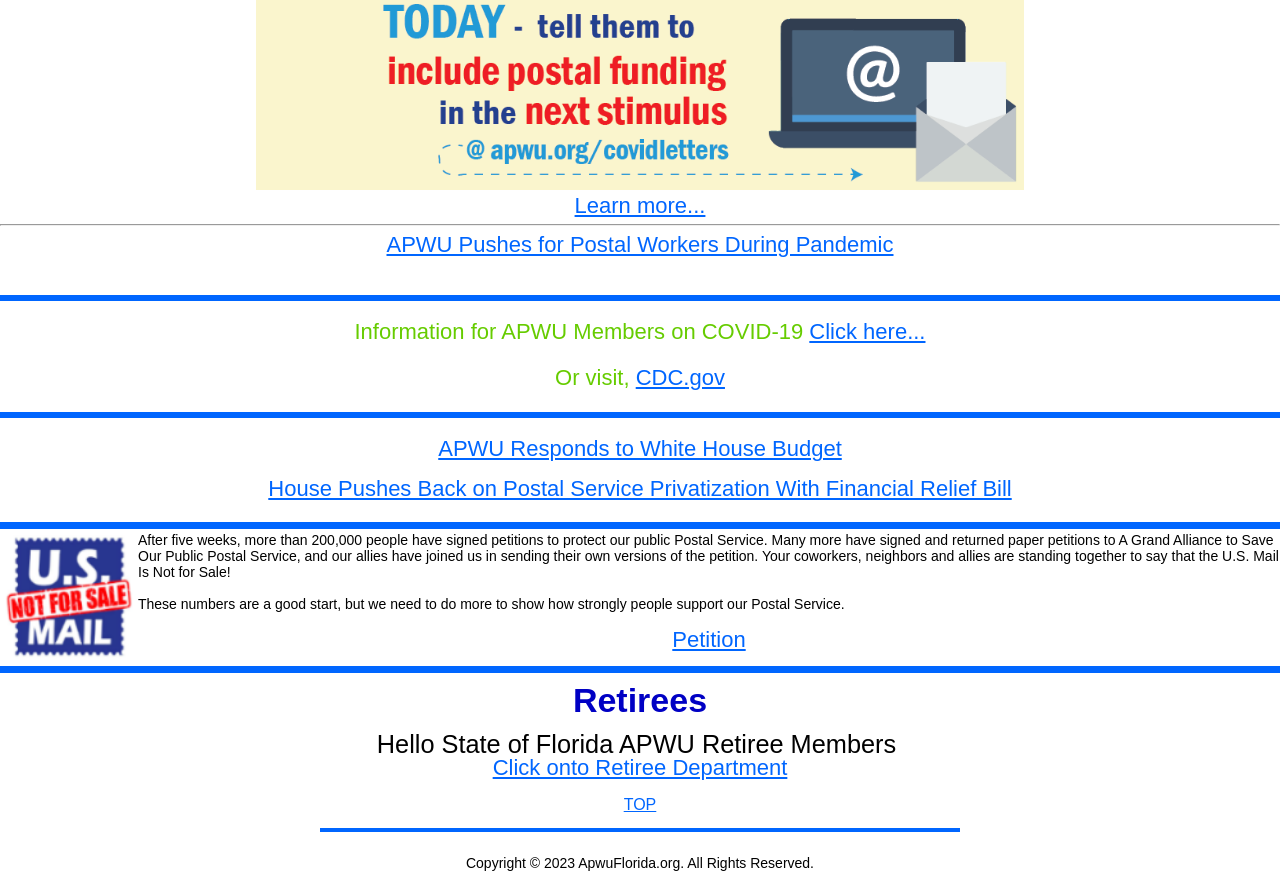Answer succinctly with a single word or phrase:
What is the main topic of this webpage?

APWU